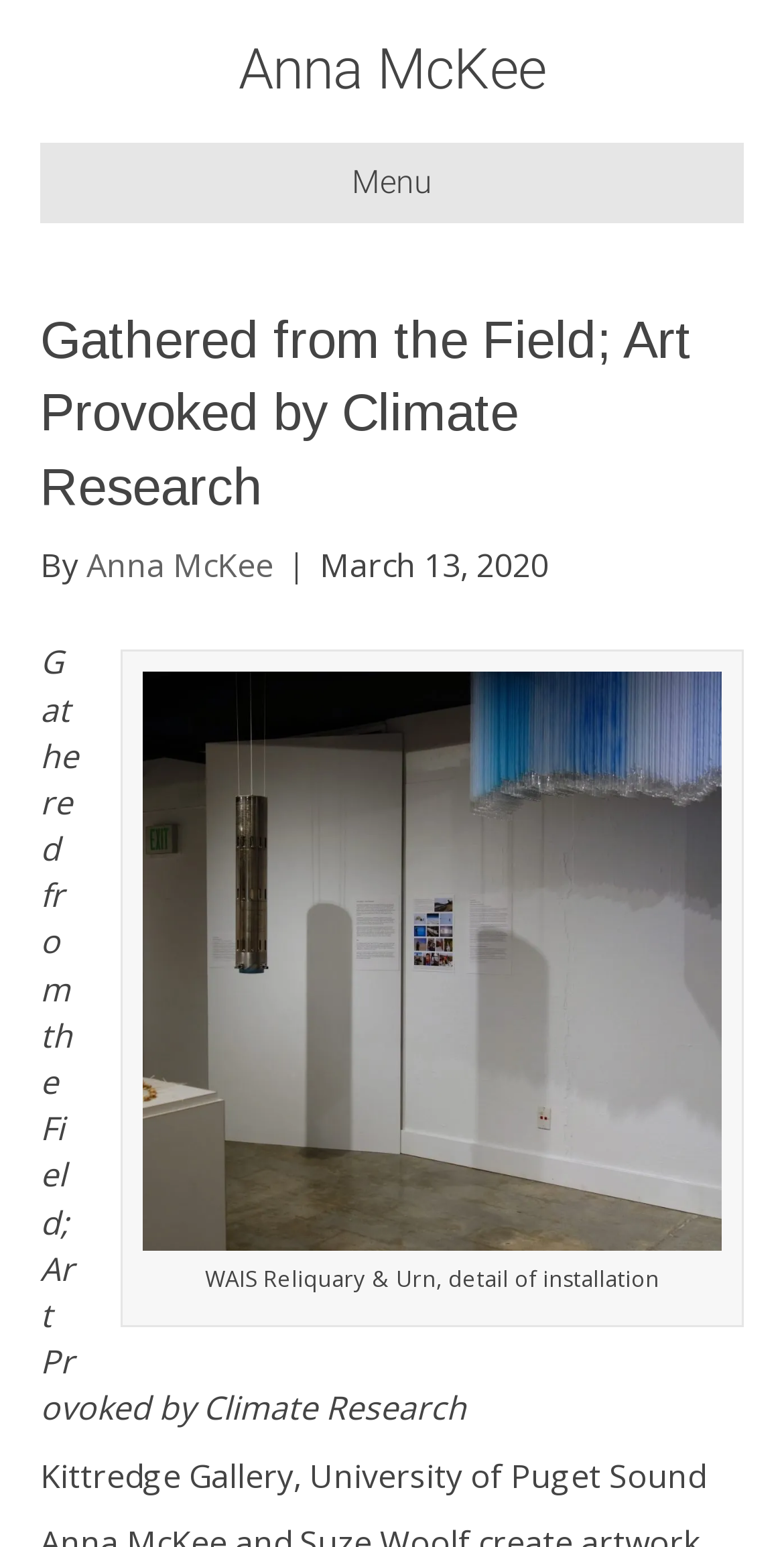Generate an in-depth caption that captures all aspects of the webpage.

The webpage appears to be an art exhibition page, featuring the work of Anna McKee and Suze Woolf, who create artwork inspired by scientific data on climate change. 

At the top left of the page, there is a link to Anna McKee's profile, accompanied by a navigation menu labeled "Header Menu" with a button to open it. Below this, there is a header section with a large heading that reads "Gathered from the Field; Art Provoked by Climate Research". This heading is followed by a line of text that includes the artist's name, Anna McKee, and the date "March 13, 2020".

On the right side of the page, there is a large image of an art installation, "Detail of WAIS Reliquary and Reliquary Urn", which is described by a caption. Below the image, there is a brief description of the artwork, "WAIS Reliquary & Urn, detail of installation".

Further down the page, there is a section that appears to be a summary or introduction to the exhibition, with a heading that repeats the title "Gathered from the Field; Art Provoked by Climate Research". Below this, there is a line of text that reads "Kittredge Gallery, University of Puget Sound", indicating the location of the exhibition.